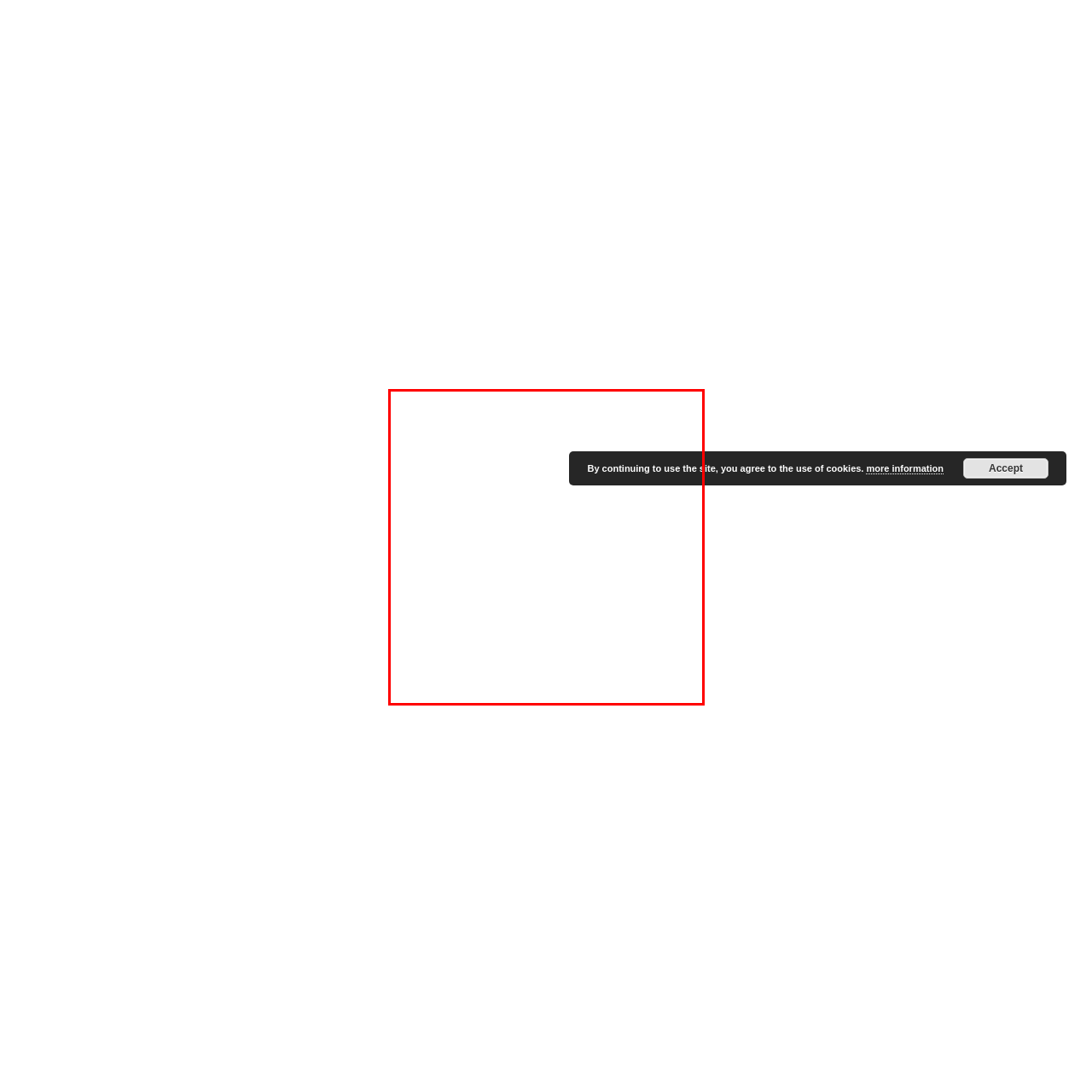What is located near the image?
Inspect the image indicated by the red outline and answer the question with a single word or short phrase.

Contact details and links